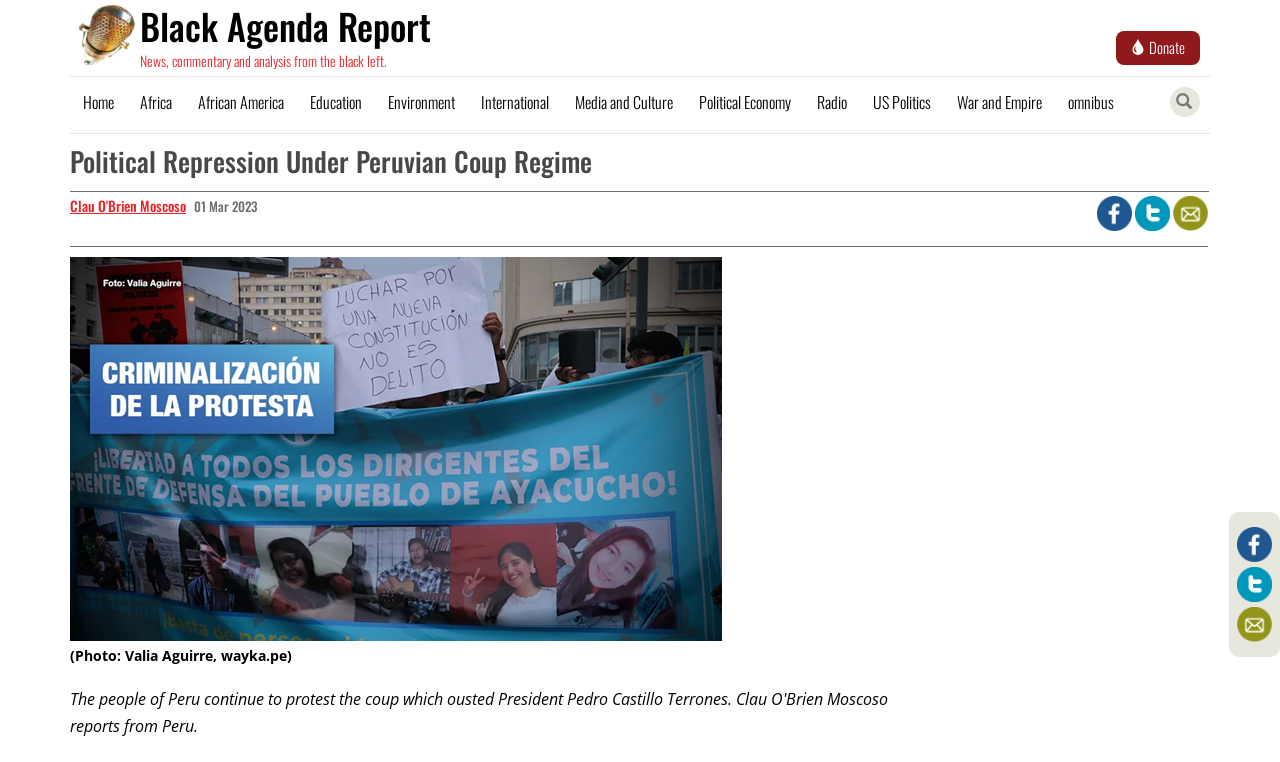Analyze the image and provide a detailed answer to the question: What is the category of the article?

I found the category of the article by looking at the link elements in the top navigation bar. The article's category is listed as 'International'.